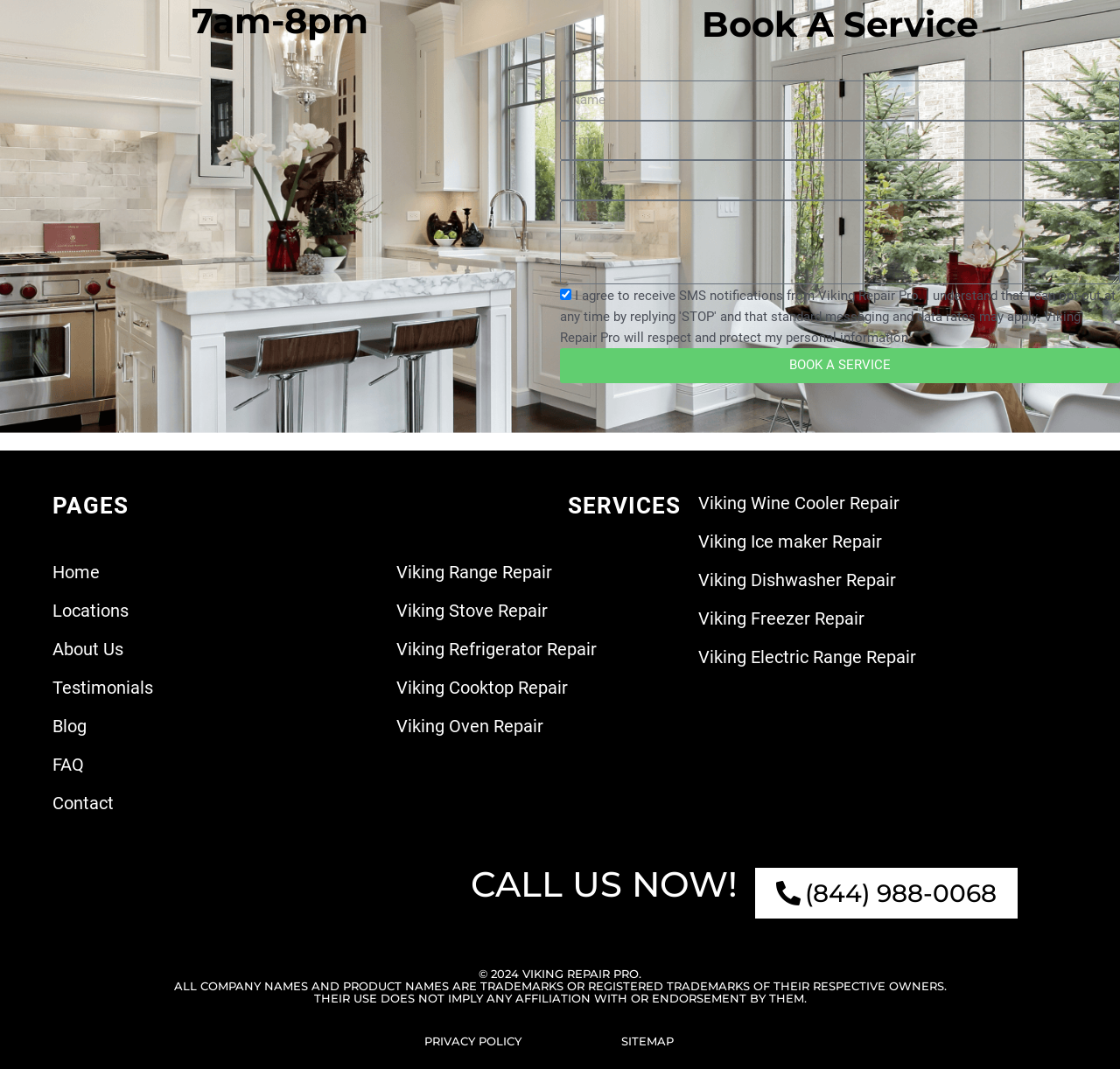Please locate the bounding box coordinates of the element that should be clicked to complete the given instruction: "Enter your name".

[0.5, 0.075, 1.0, 0.113]